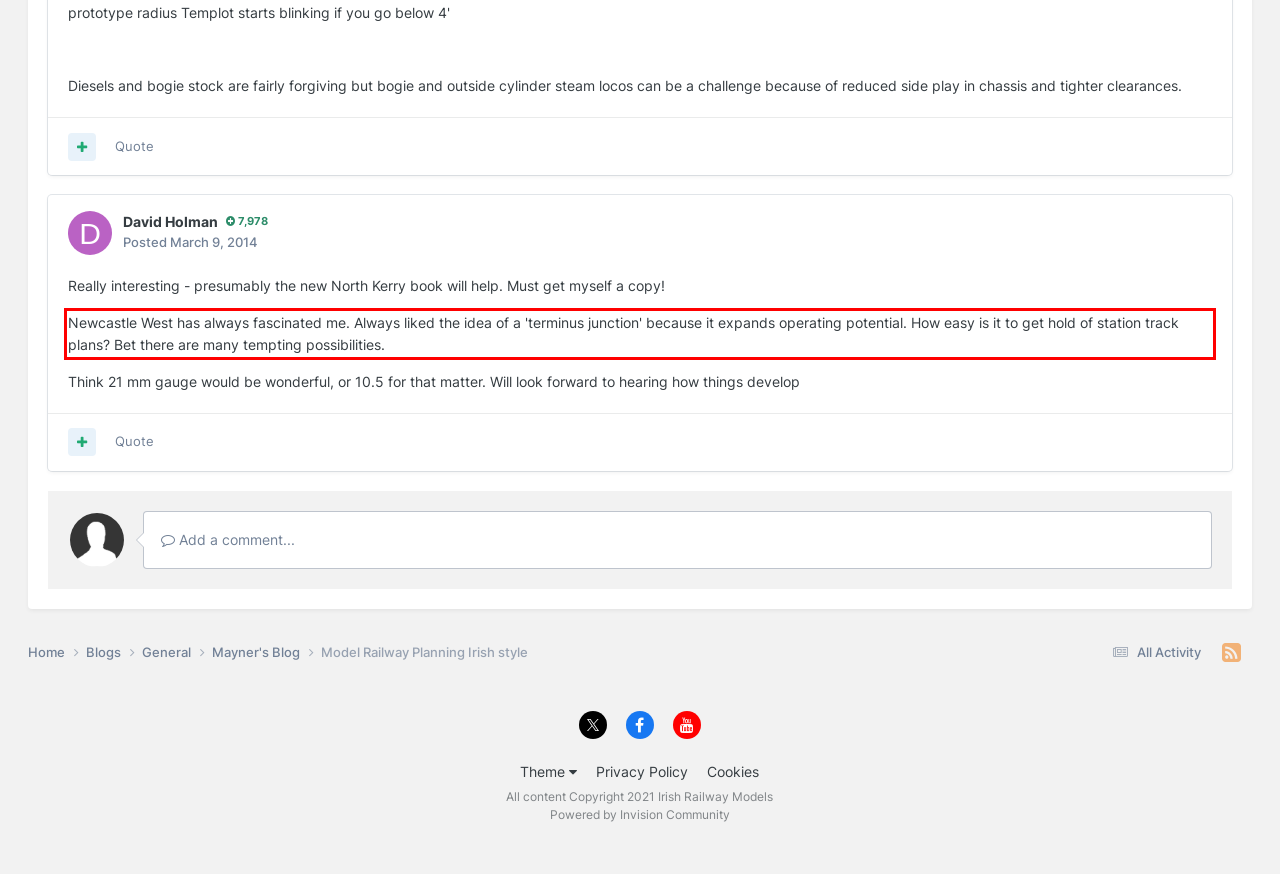From the provided screenshot, extract the text content that is enclosed within the red bounding box.

Newcastle West has always fascinated me. Always liked the idea of a 'terminus junction' because it expands operating potential. How easy is it to get hold of station track plans? Bet there are many tempting possibilities.